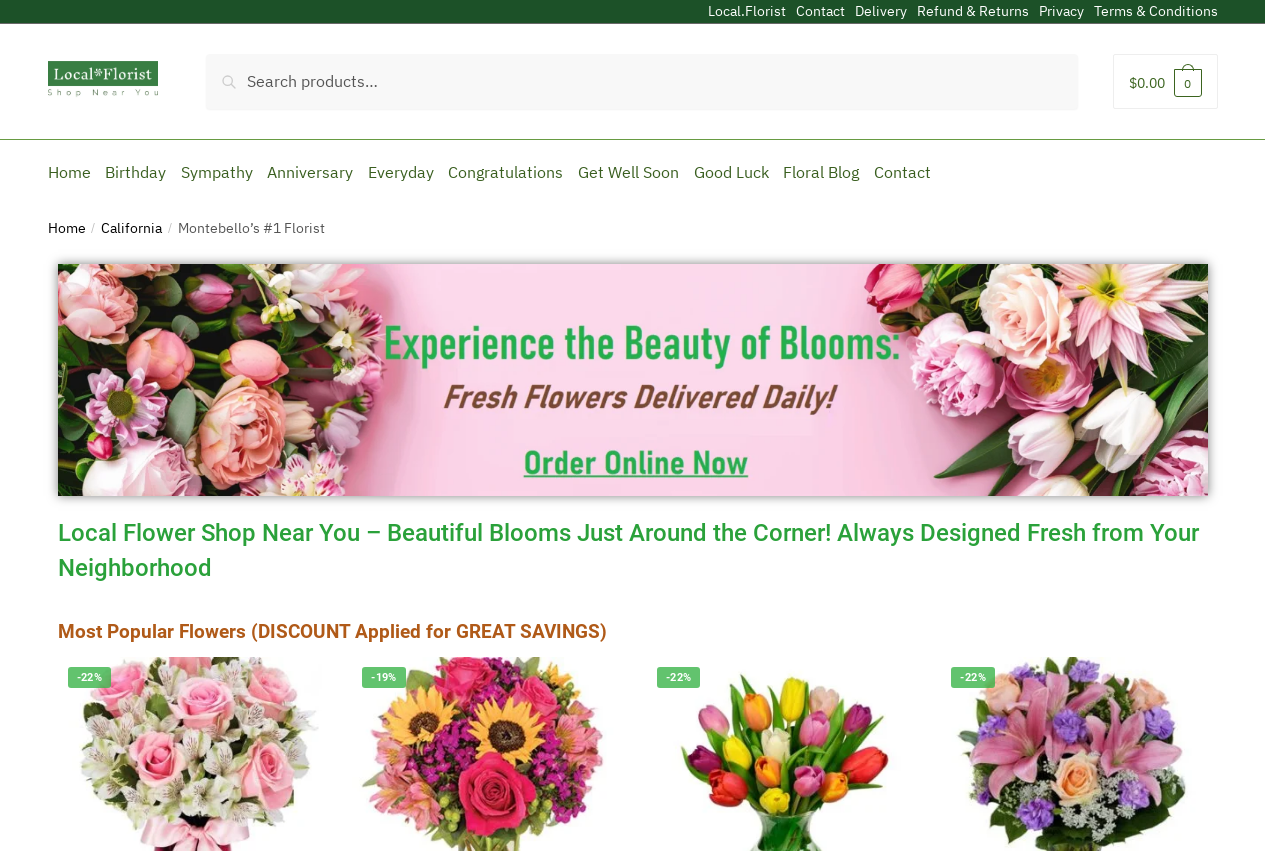Mark the bounding box of the element that matches the following description: "Congratulations".

[0.373, 0.164, 0.476, 0.235]